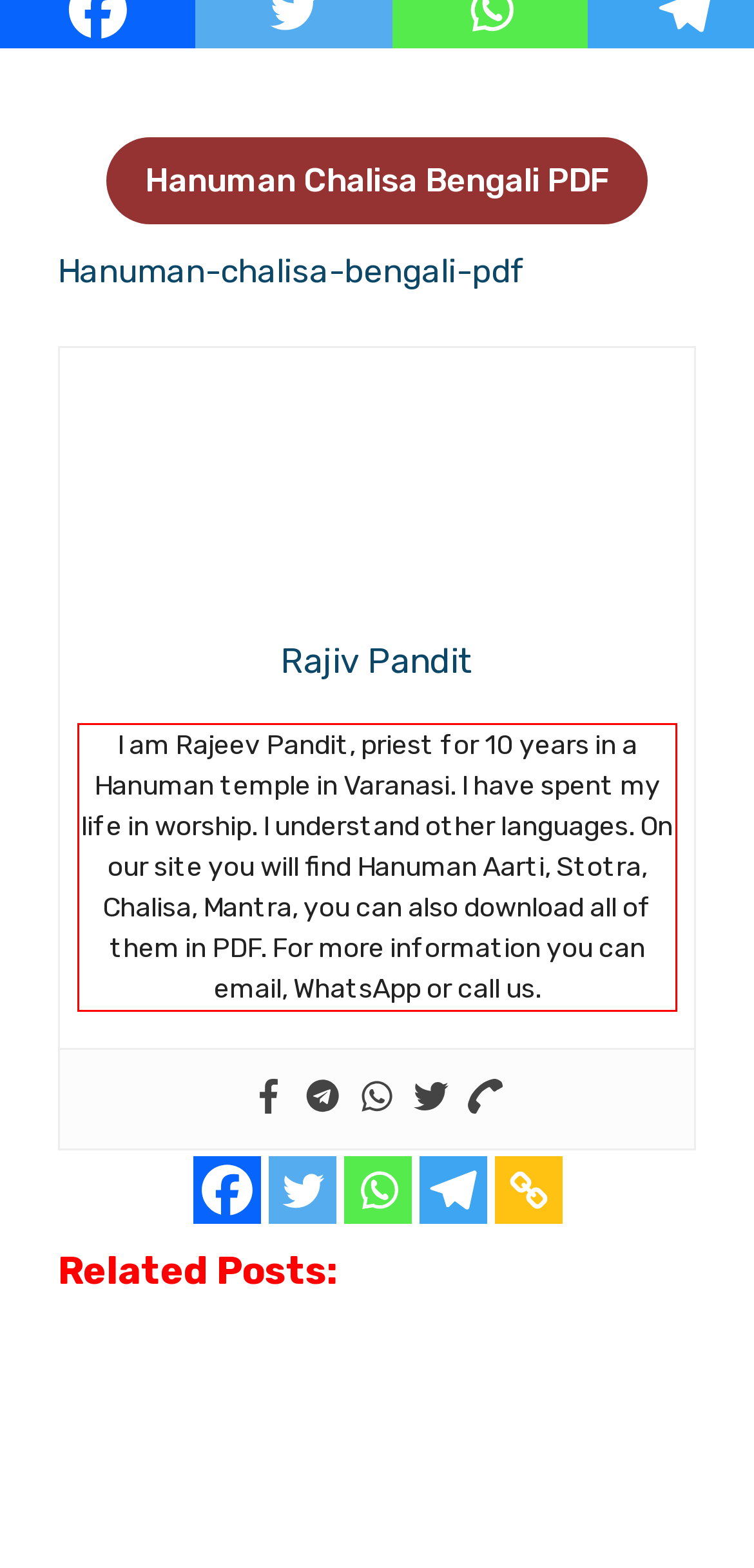Given a screenshot of a webpage, locate the red bounding box and extract the text it encloses.

I am Rajeev Pandit, priest for 10 years in a Hanuman temple in Varanasi. I have spent my life in worship. I understand other languages. On our site you will find Hanuman Aarti, Stotra, Chalisa, Mantra, you can also download all of them in PDF. For more information you can email, WhatsApp or call us.